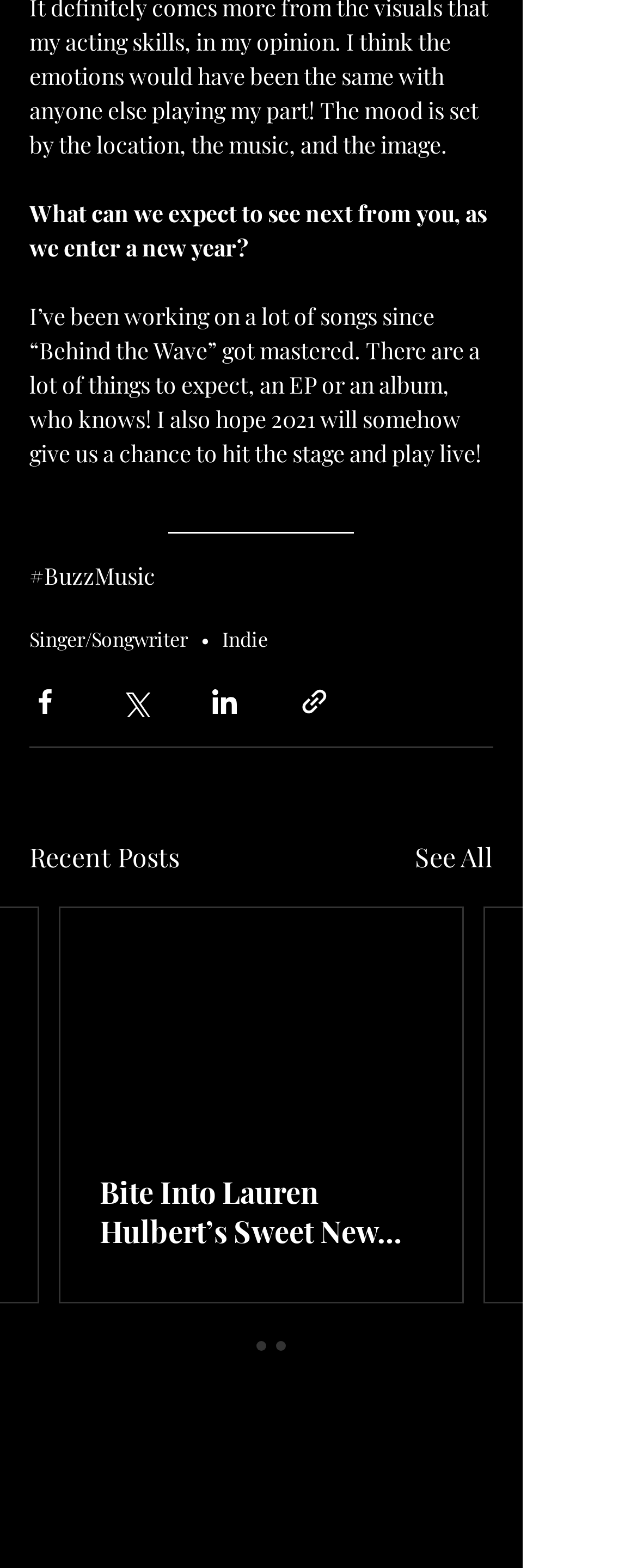Based on the image, provide a detailed and complete answer to the question: 
How many share buttons are available?

I counted the number of share buttons, which are 'Share via Facebook', 'Share via Twitter', 'Share via LinkedIn', and 'Share via link', totaling 4 buttons.